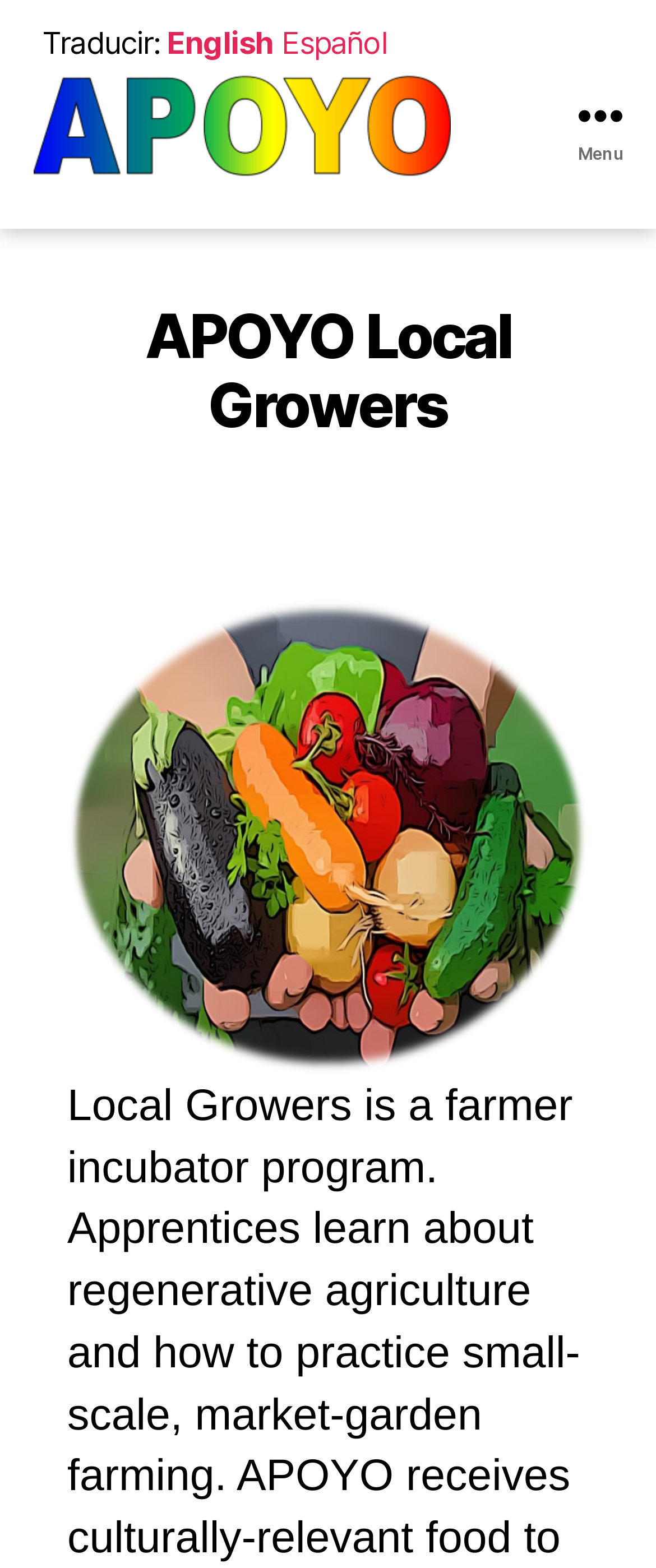What is the logo of the local growers?
Look at the image and respond with a one-word or short phrase answer.

Local Growers Logo